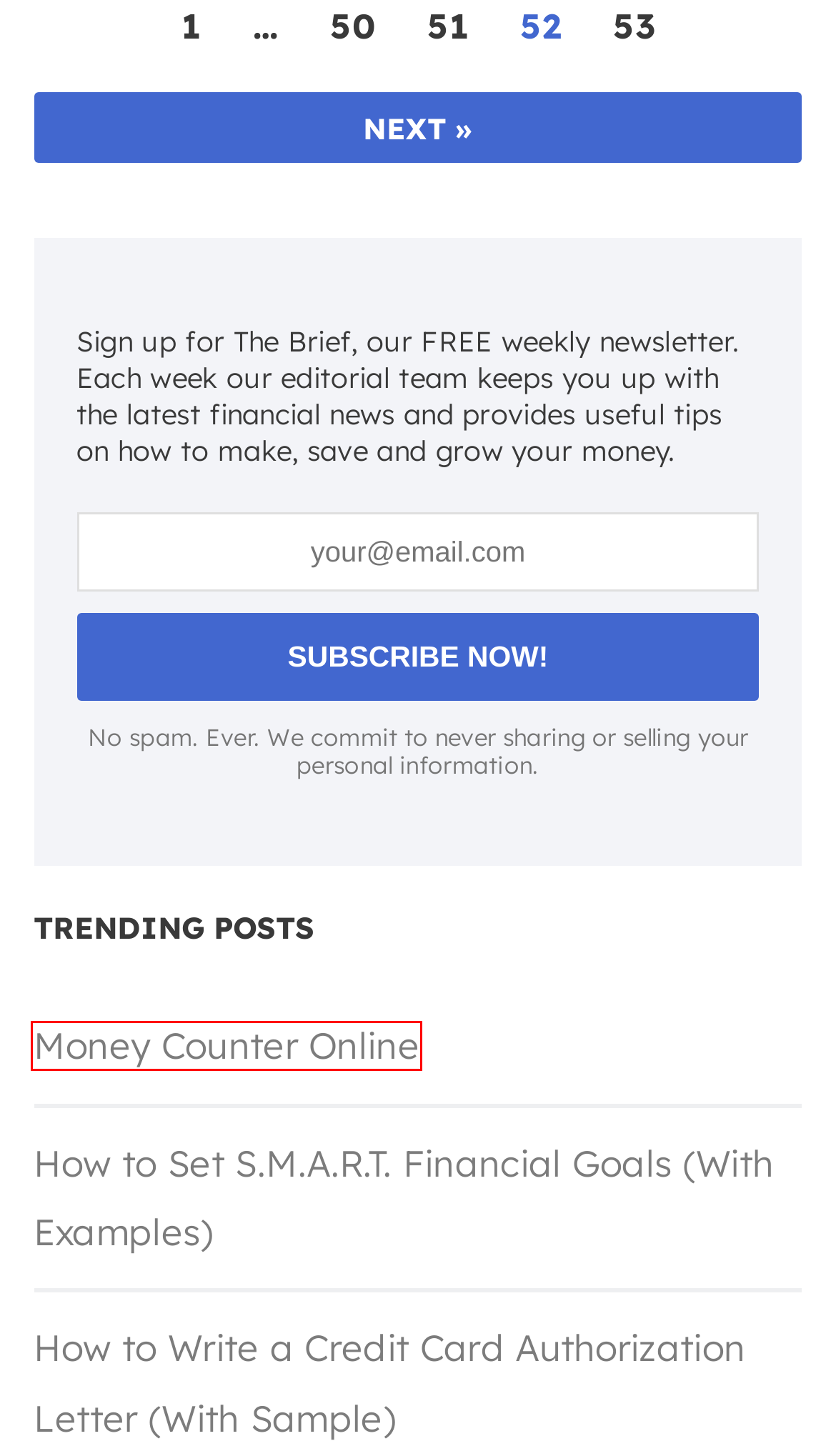Observe the screenshot of a webpage with a red bounding box around an element. Identify the webpage description that best fits the new page after the element inside the bounding box is clicked. The candidates are:
A. Money Counter Calculator Online
B. The Secret behind Charlie Munger's Success
C. Privacy Policy - FinMasters
D. How to Write a Credit Card Authorization Letter (With Sample)
E. How Your Money Mindset Affects Your Financial Plans
F. How to Set S.M.A.R.T. Financial Goals (With Examples)
G. 5 Steps To Improving Your Prediction Skills
H. What's a Stock & What's a Bond?

A